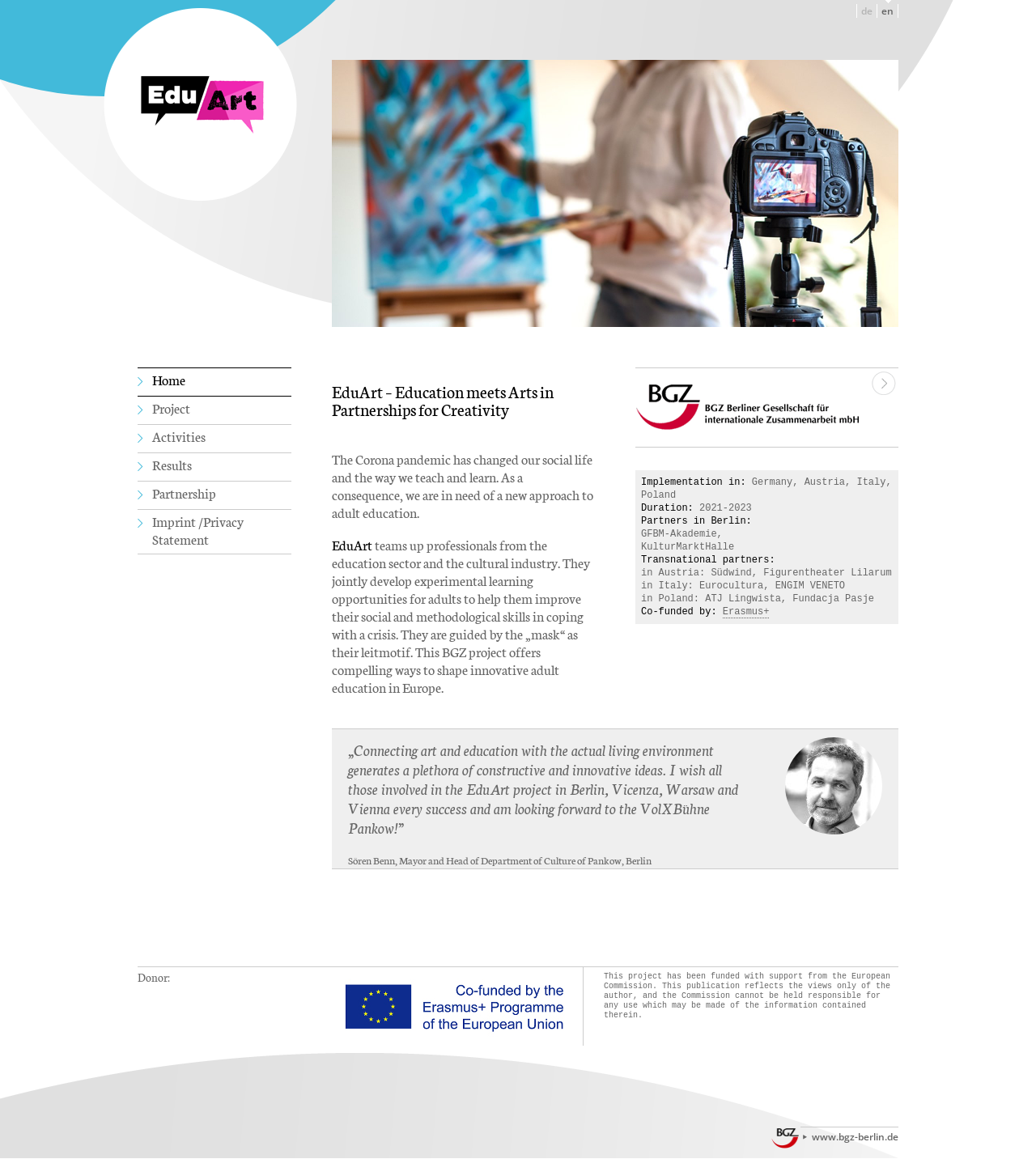Provide a short, one-word or phrase answer to the question below:
What is the leitmotif of the project?

mask